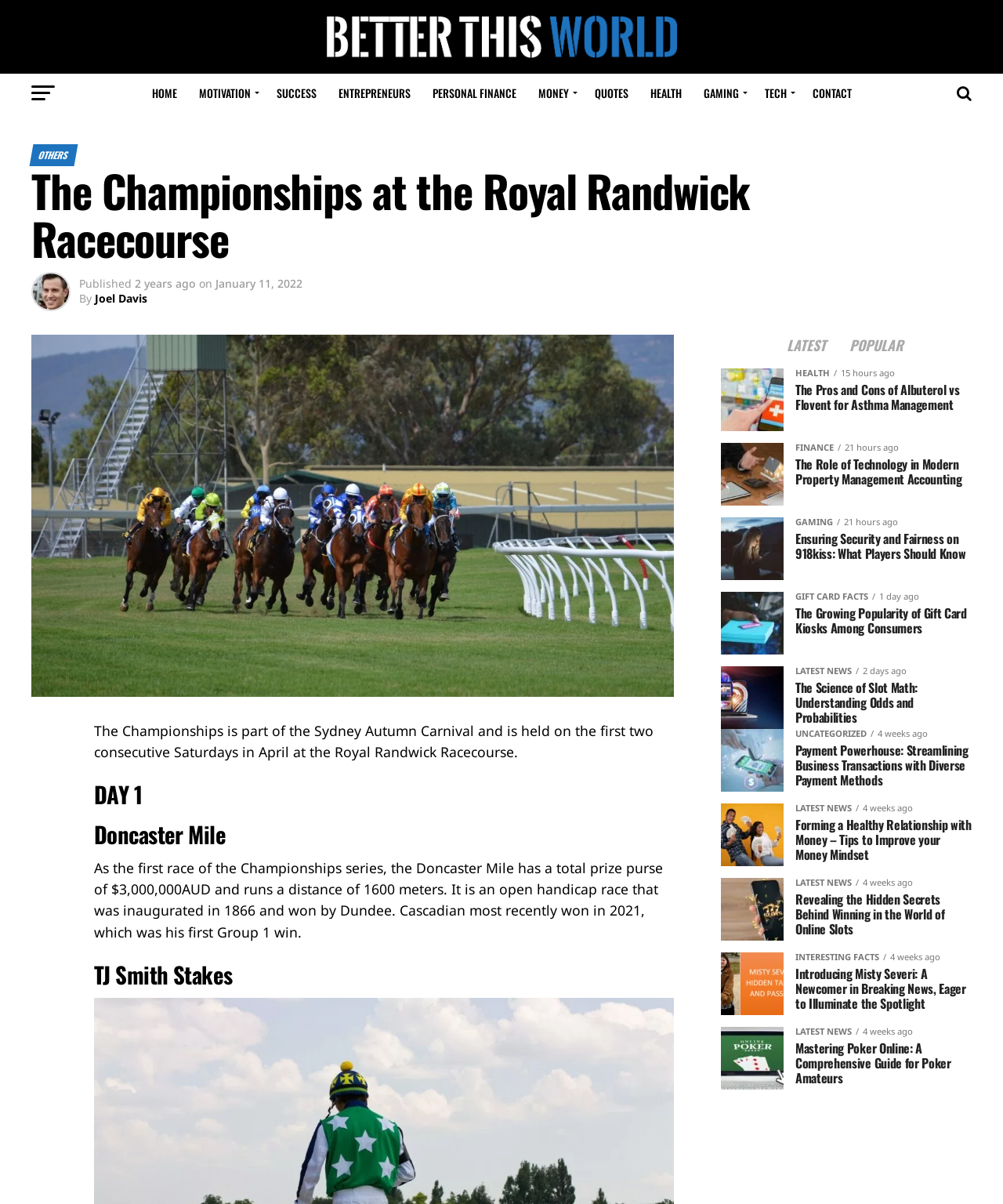Please mark the bounding box coordinates of the area that should be clicked to carry out the instruction: "Search for something".

None